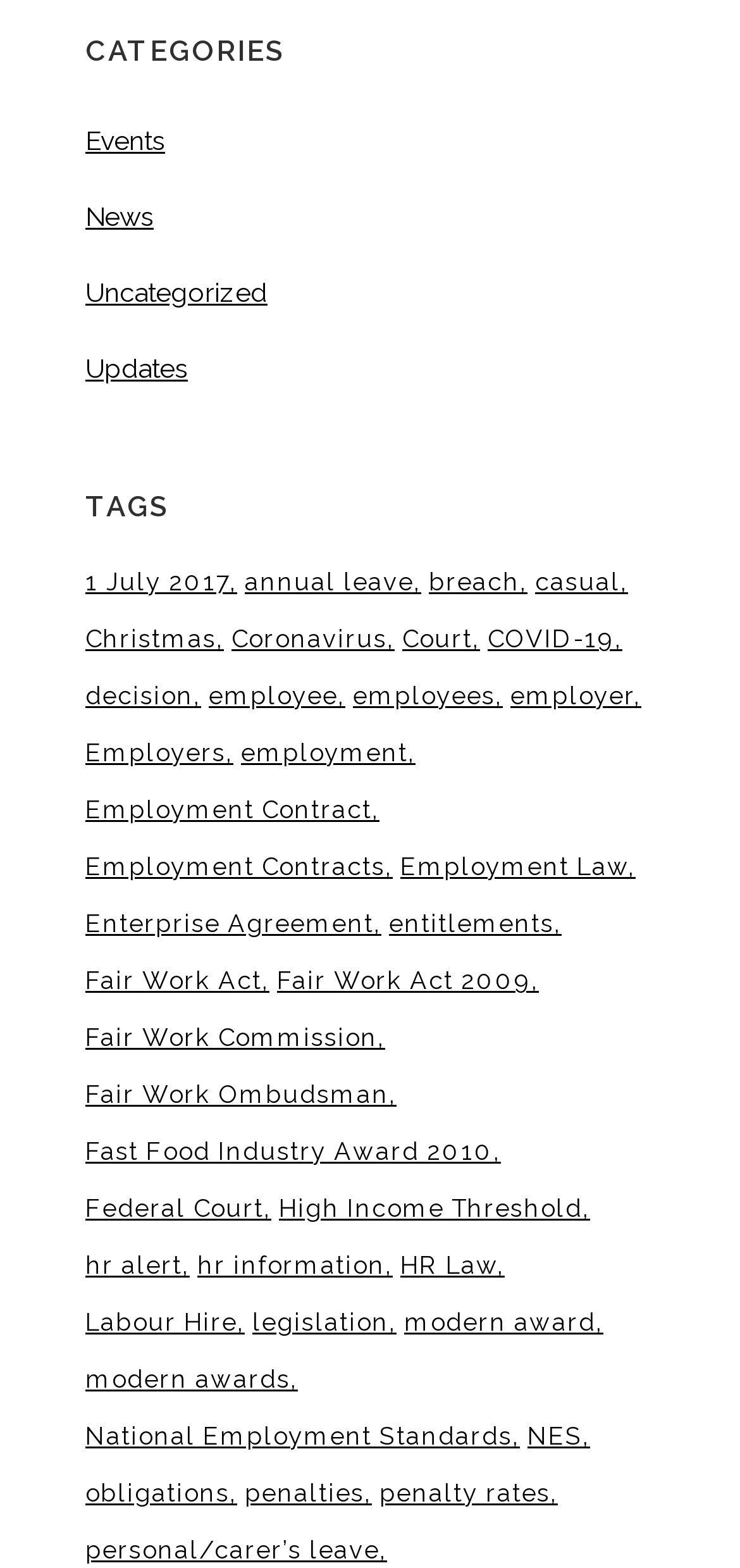What is the most popular tag?
Please elaborate on the answer to the question with detailed information.

I looked at the number of items associated with each tag and found that 'HR Law' has the most items, which is 22.